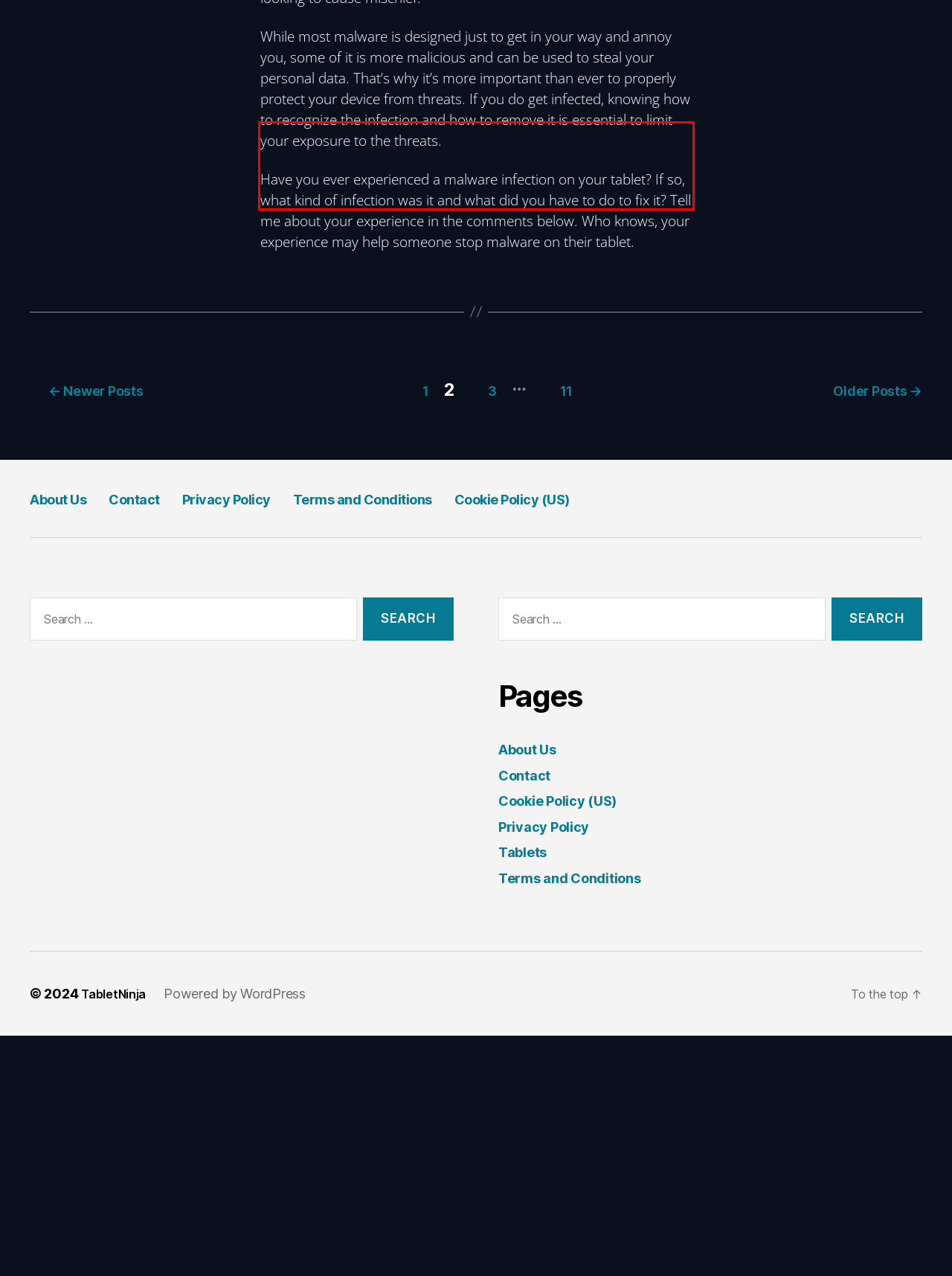Review the screenshot of the webpage and recognize the text inside the red rectangle bounding box. Provide the extracted text content.

This is more for Android than iOS, but still good to list, nonetheless. Always install an anti-malware application on your system, and use it! Check everything you can, especially if download a lot of apps and files. This can be the first defense against malware on your tablet.